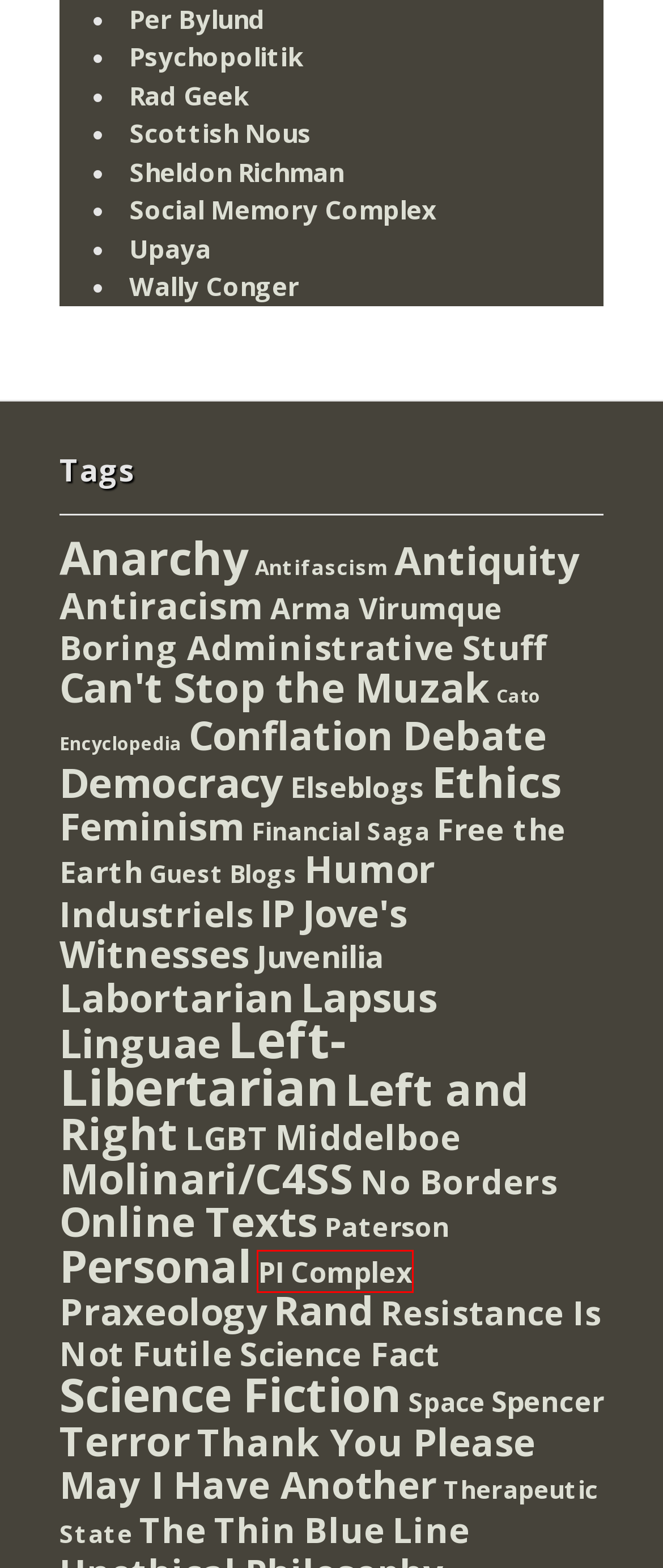Examine the webpage screenshot and identify the UI element enclosed in the red bounding box. Pick the webpage description that most accurately matches the new webpage after clicking the selected element. Here are the candidates:
A. Left and Right | Austro-Athenian Empire
B. PI Complex | Austro-Athenian Empire
C. Lapsus Linguae | Austro-Athenian Empire
D. Rand | Austro-Athenian Empire
E. Cato Encyclopedia | Austro-Athenian Empire
F. LGBT | Austro-Athenian Empire
G. Science Fiction | Austro-Athenian Empire
H. IP | Austro-Athenian Empire

B